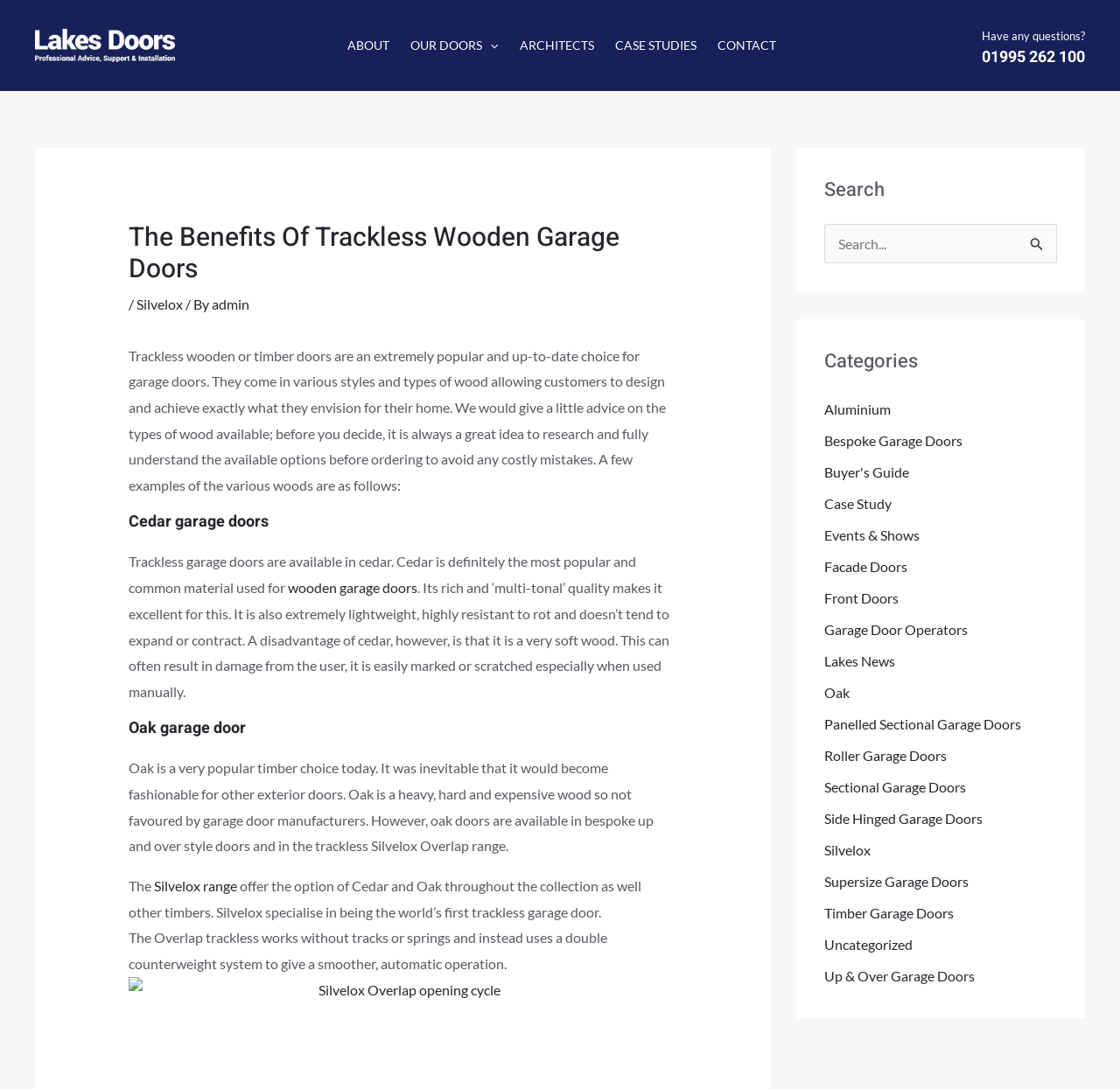Determine the bounding box coordinates of the UI element that matches the following description: "Front Doors". The coordinates should be four float numbers between 0 and 1 in the format [left, top, right, bottom].

[0.736, 0.541, 0.802, 0.557]